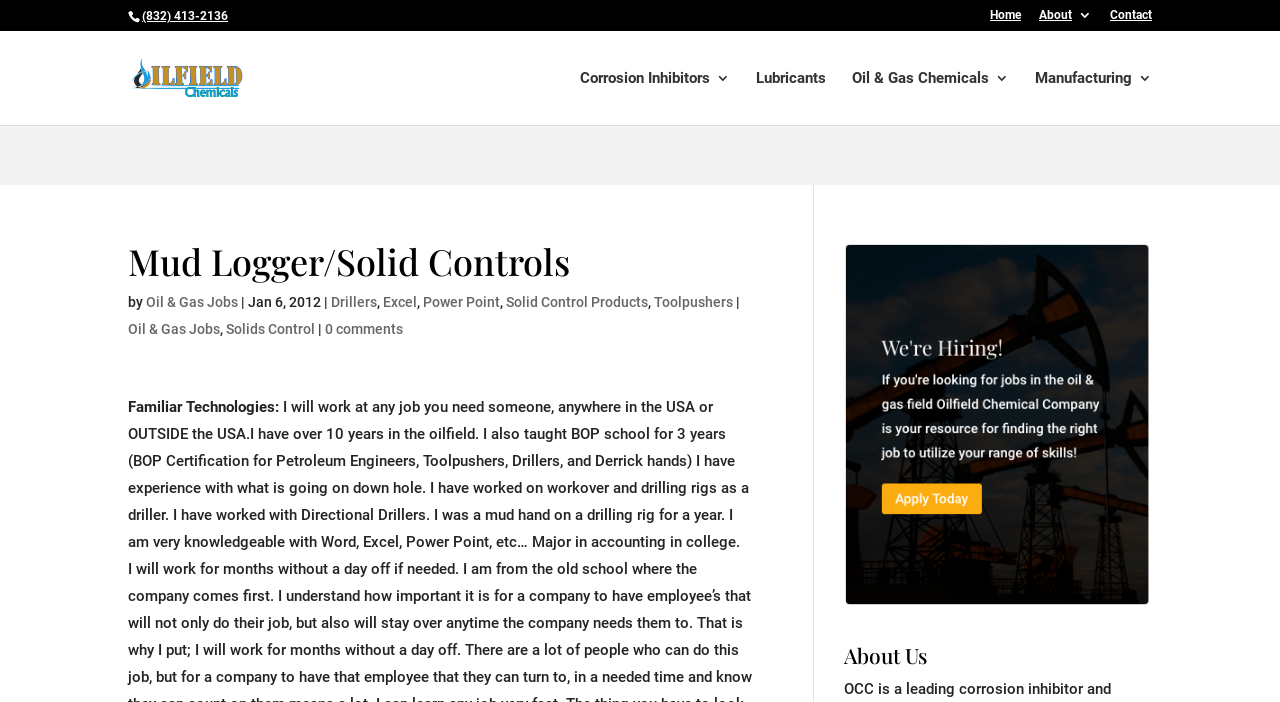Using the provided element description, identify the bounding box coordinates as (top-left x, top-left y, bottom-right x, bottom-right y). Ensure all values are between 0 and 1. Description: Home

[0.773, 0.013, 0.798, 0.043]